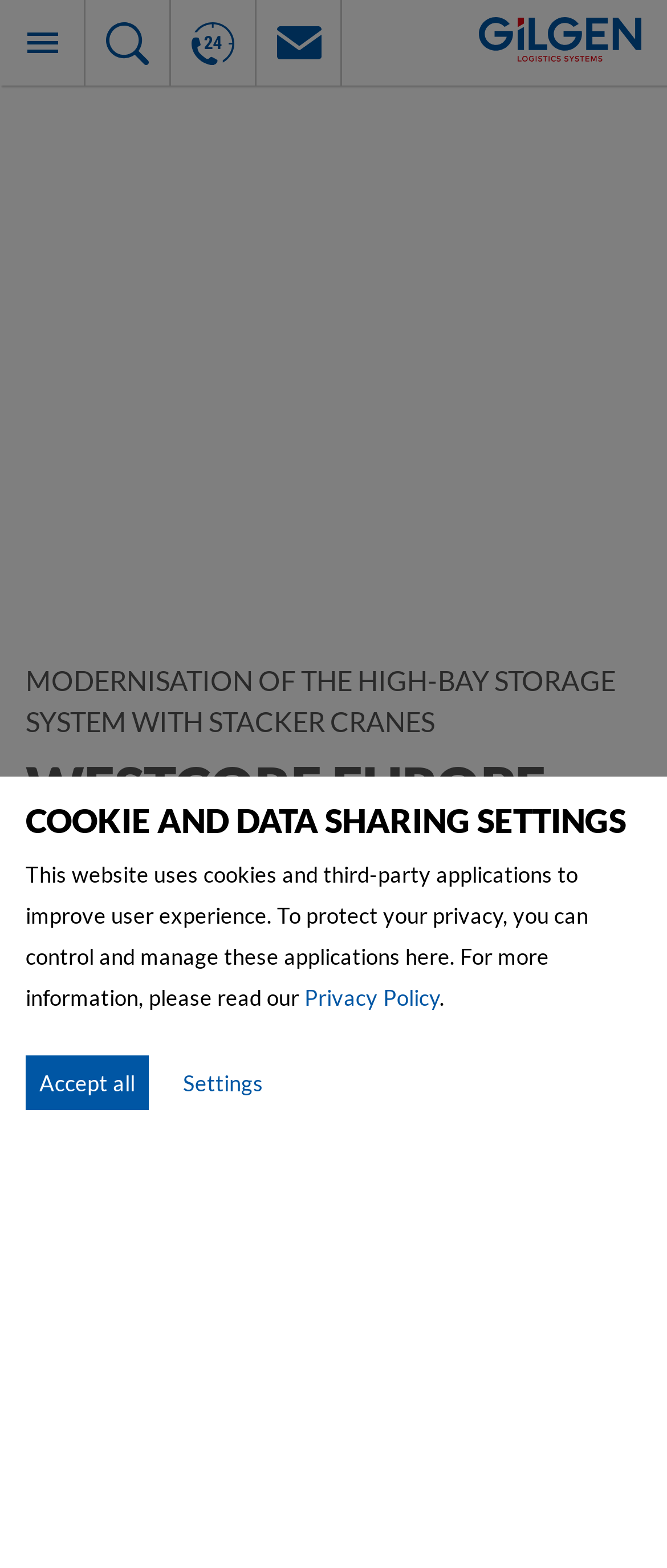Identify the bounding box coordinates for the element that needs to be clicked to fulfill this instruction: "Switch to German language". Provide the coordinates in the format of four float numbers between 0 and 1: [left, top, right, bottom].

[0.021, 0.067, 0.172, 0.084]